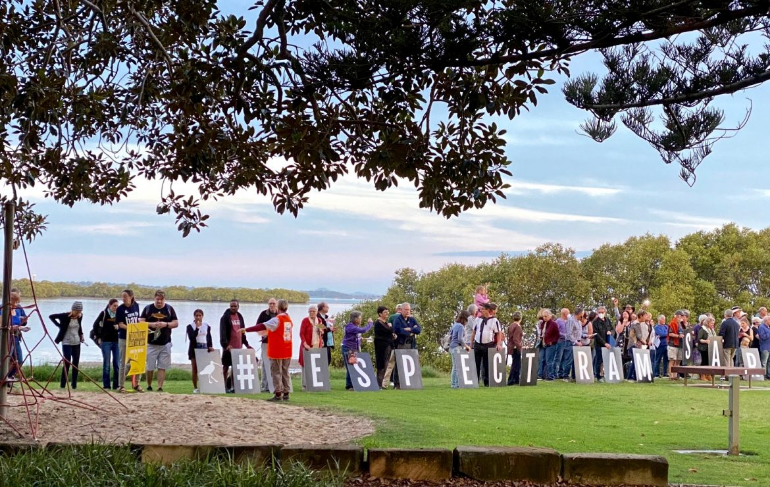Please answer the following question using a single word or phrase: 
What is the goal of the Ramsar Convention?

Conservation and sustainable use of wetlands